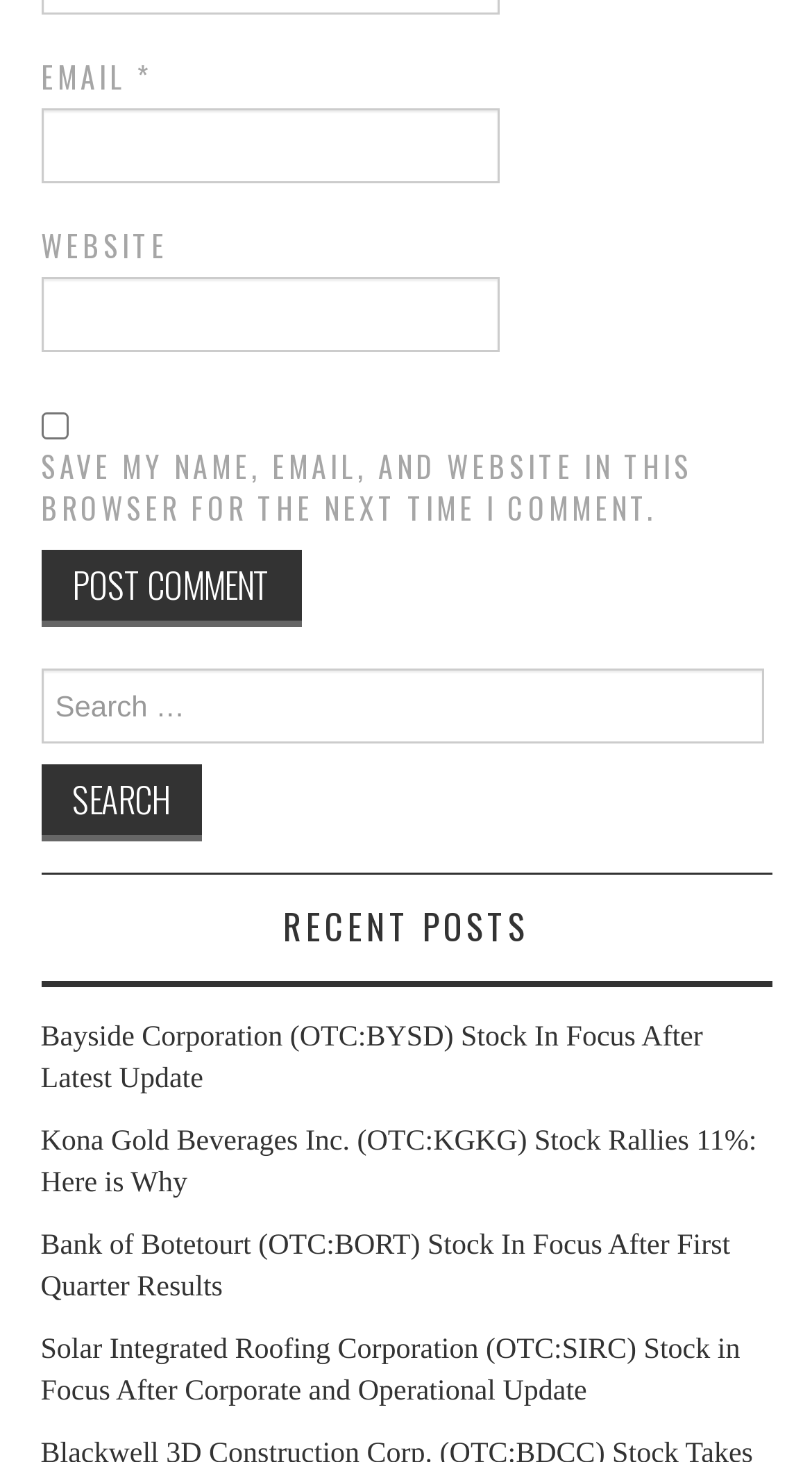Analyze the image and provide a detailed answer to the question: What is the purpose of the checkbox?

The checkbox is located below the 'EMAIL' and 'WEBSITE' textboxes, and its label is 'SAVE MY NAME, EMAIL, AND WEBSITE IN THIS BROWSER FOR THE NEXT TIME I COMMENT.' This suggests that the purpose of the checkbox is to save the user's comment information for future use.